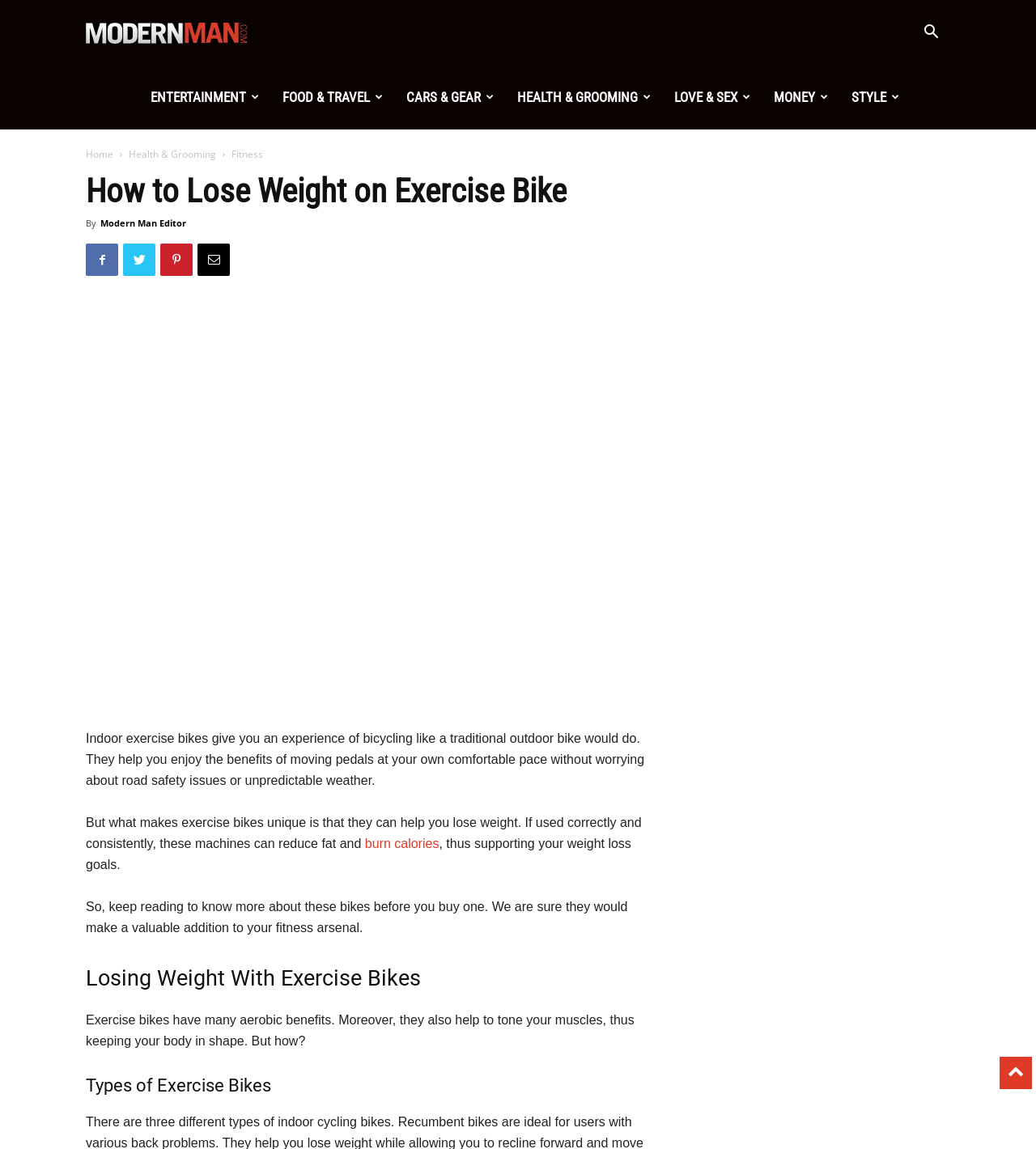Identify the bounding box coordinates for the region of the element that should be clicked to carry out the instruction: "Click on the 'HOME' link". The bounding box coordinates should be four float numbers between 0 and 1, i.e., [left, top, right, bottom].

None